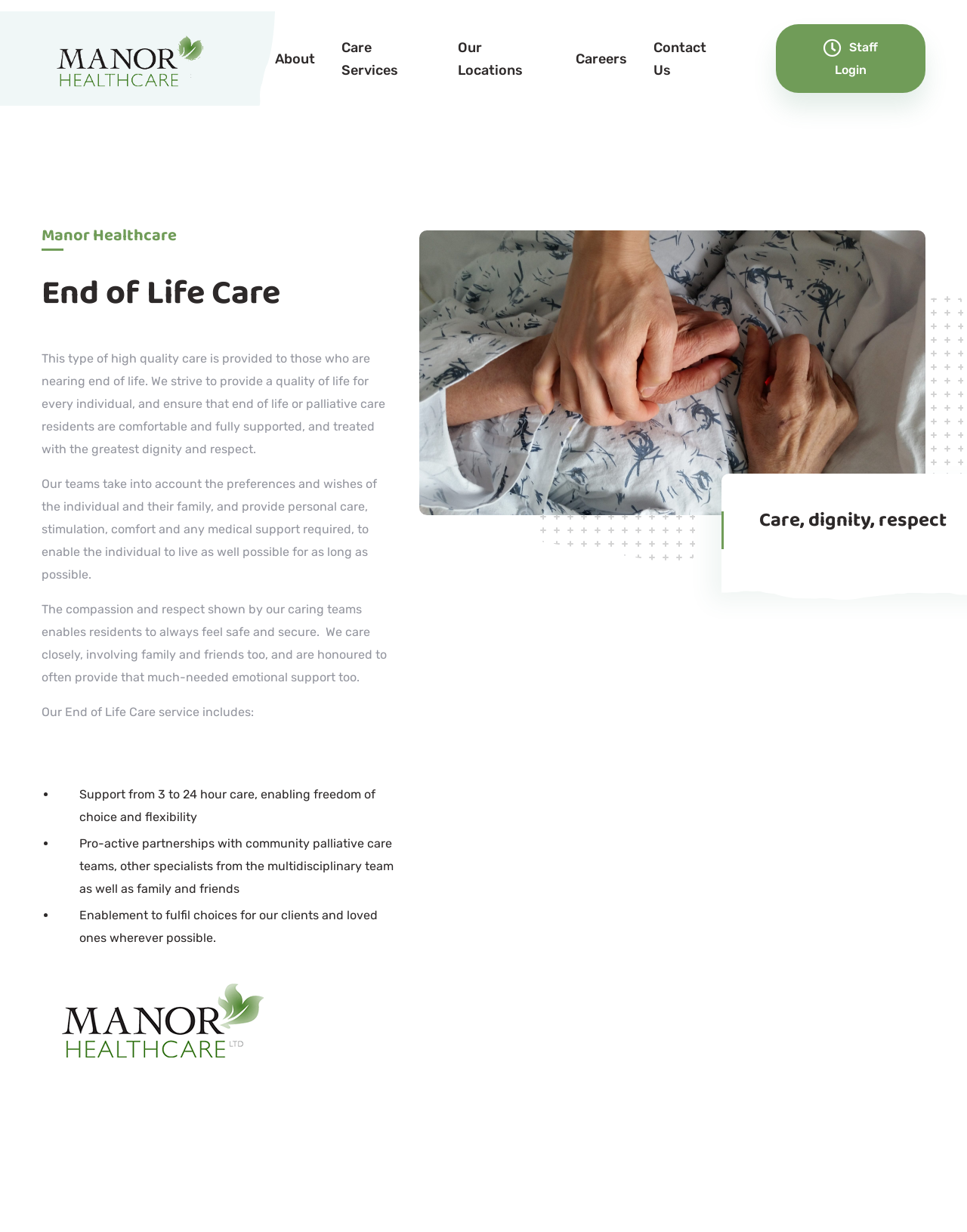Find the bounding box coordinates corresponding to the UI element with the description: "Contact Us". The coordinates should be formatted as [left, top, right, bottom], with values as floats between 0 and 1.

[0.676, 0.029, 0.752, 0.066]